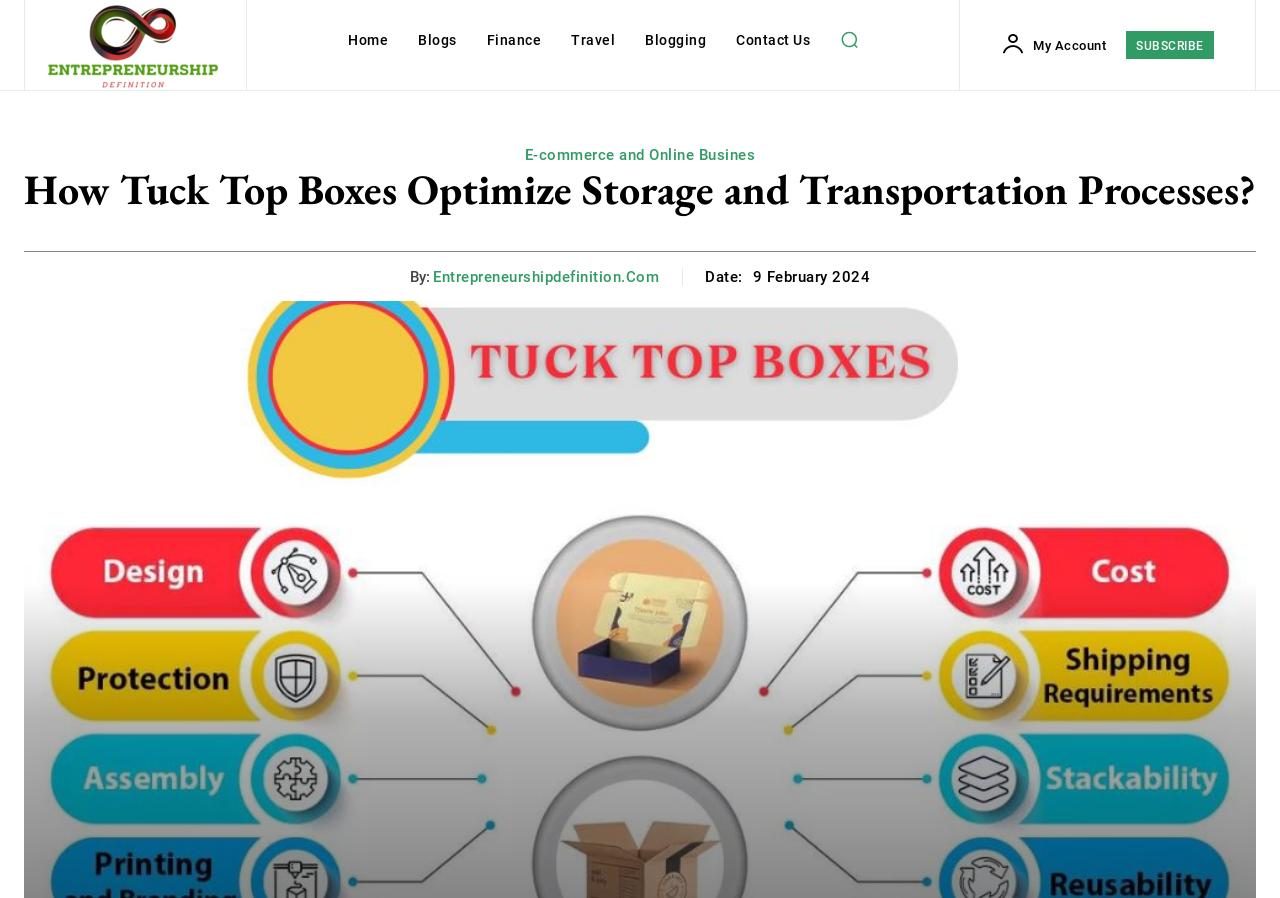Please identify the bounding box coordinates of the clickable area that will allow you to execute the instruction: "click the logo".

[0.036, 0.004, 0.172, 0.1]